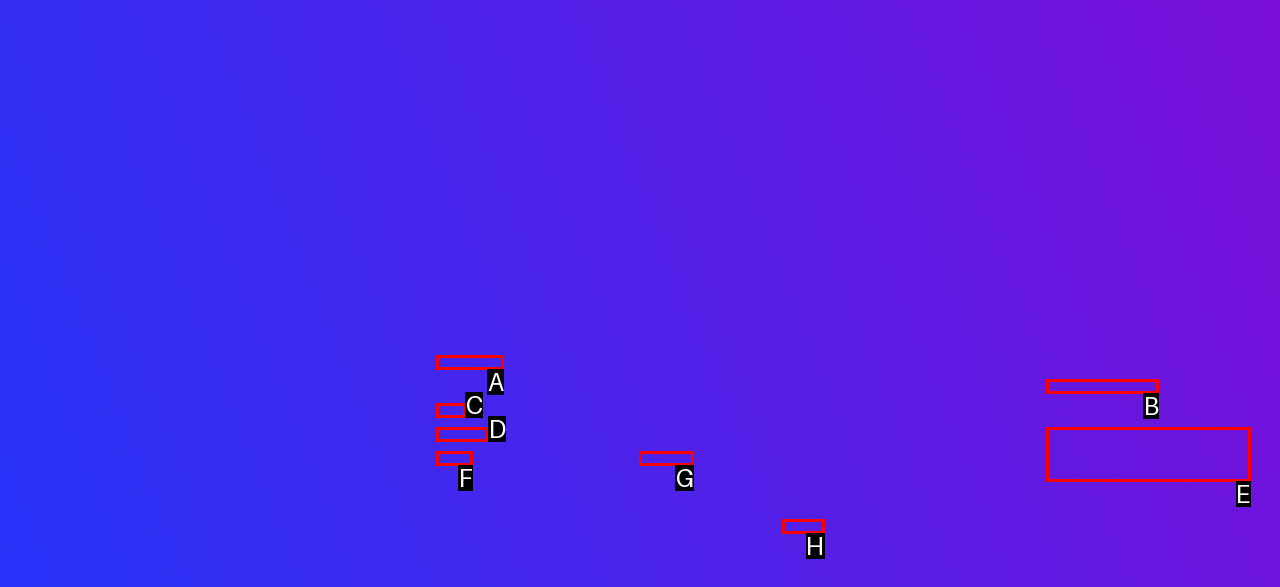Out of the given choices, which letter corresponds to the UI element required to Read the blog? Answer with the letter.

C